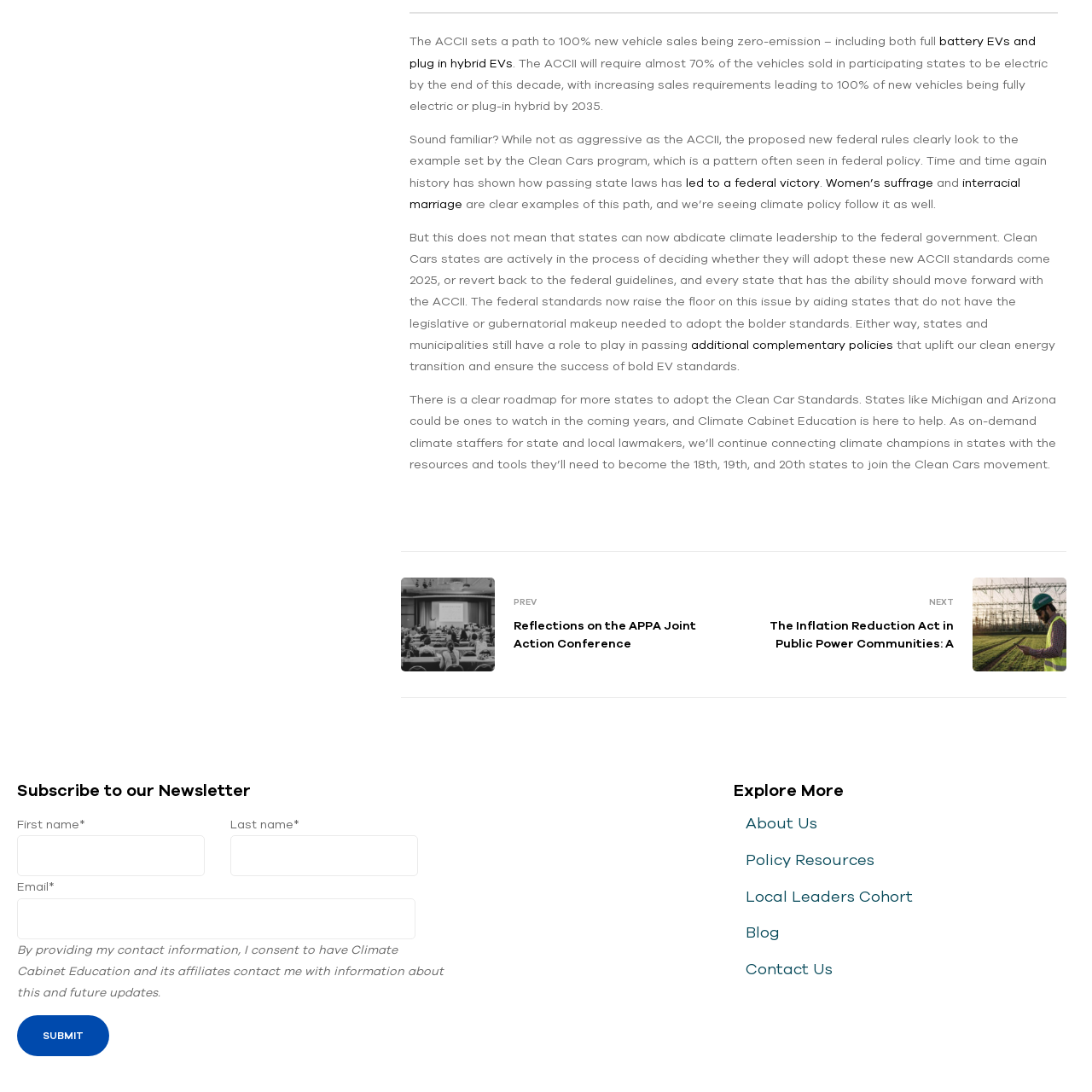Determine the bounding box coordinates of the UI element that matches the following description: "Local Leaders Cohort". The coordinates should be four float numbers between 0 and 1 in the format [left, top, right, bottom].

[0.683, 0.808, 0.973, 0.834]